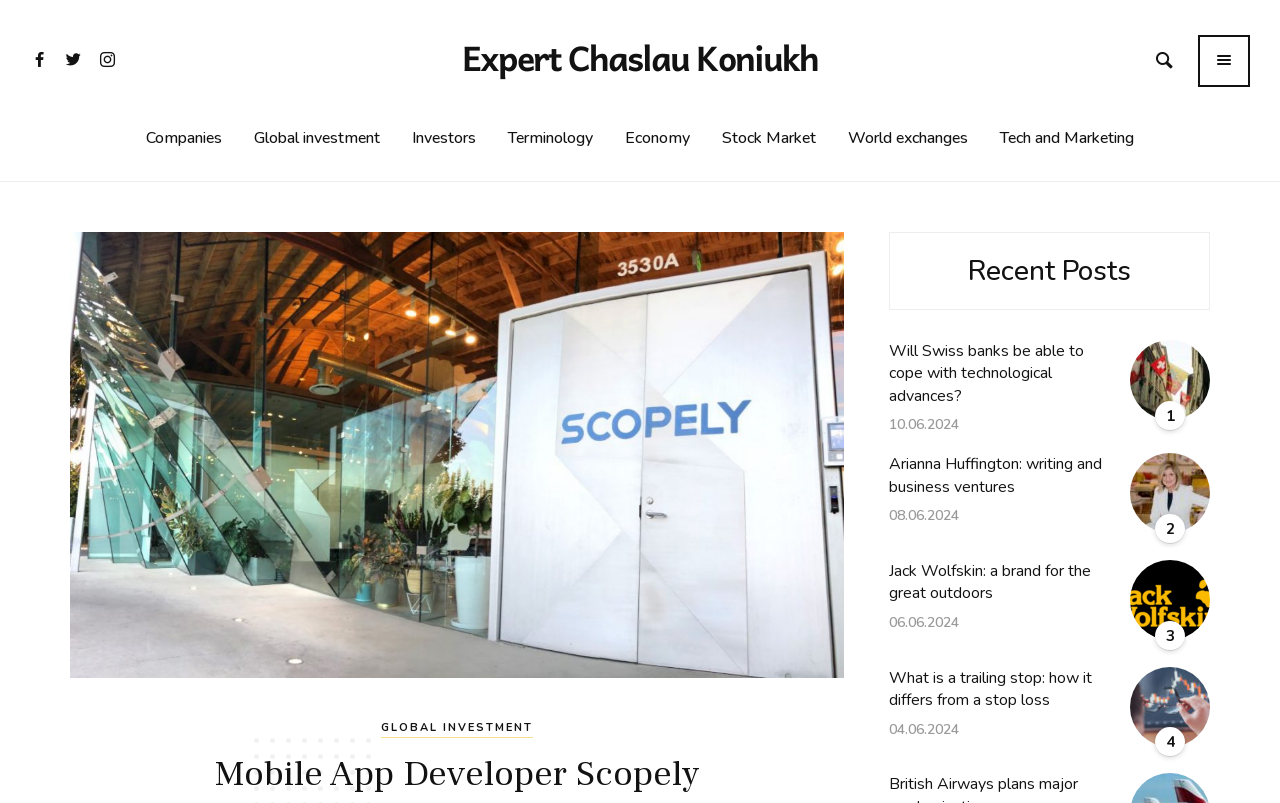What is the company featured on this webpage?
Using the picture, provide a one-word or short phrase answer.

Scopely